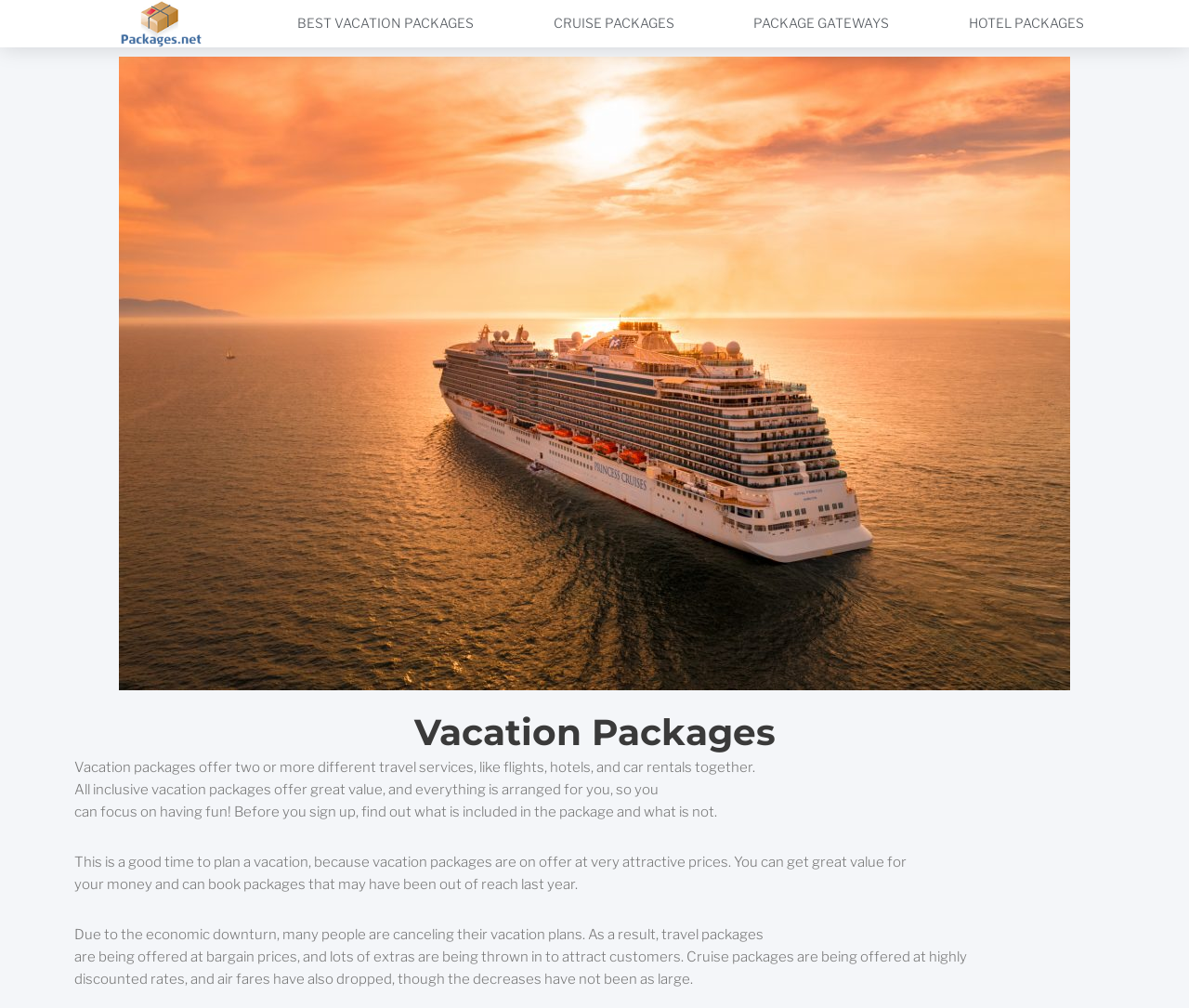Identify the bounding box coordinates for the UI element mentioned here: "package gateways". Provide the coordinates as four float values between 0 and 1, i.e., [left, top, right, bottom].

[0.6, 0.01, 0.781, 0.037]